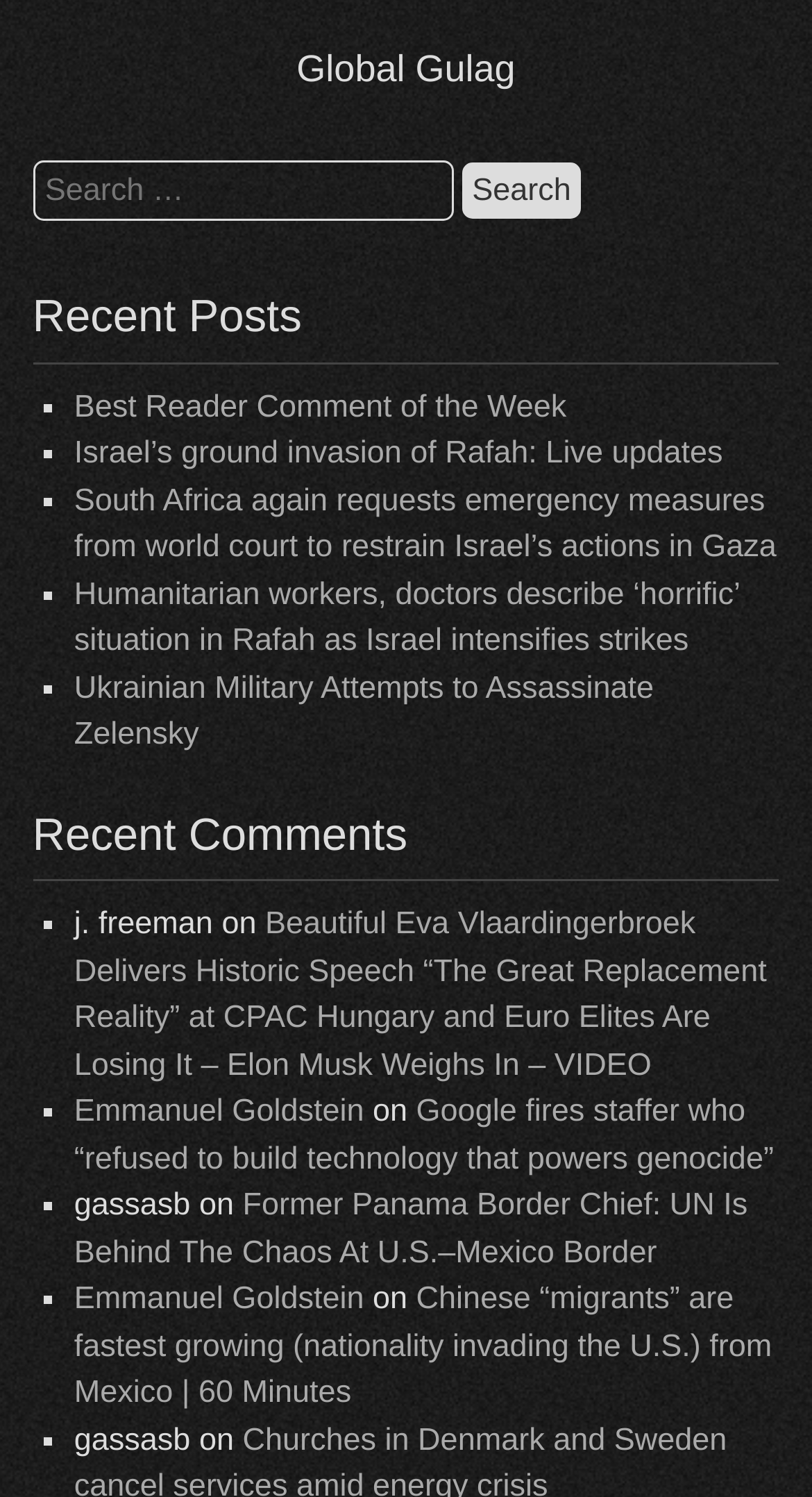From the screenshot, find the bounding box of the UI element matching this description: "0 Comments". Supply the bounding box coordinates in the form [left, top, right, bottom], each a float between 0 and 1.

None